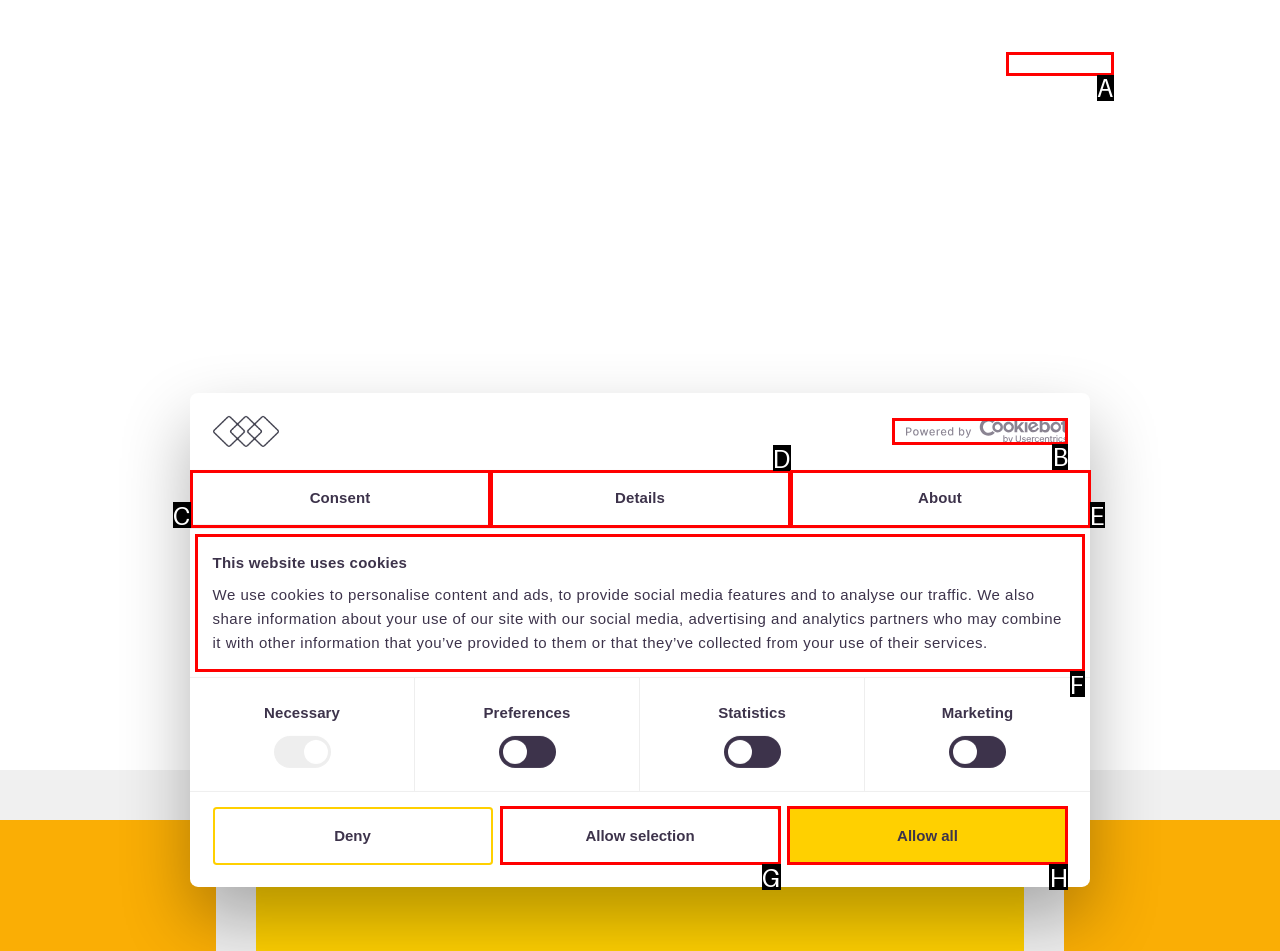From the choices given, find the HTML element that matches this description: Allow selection. Answer with the letter of the selected option directly.

G